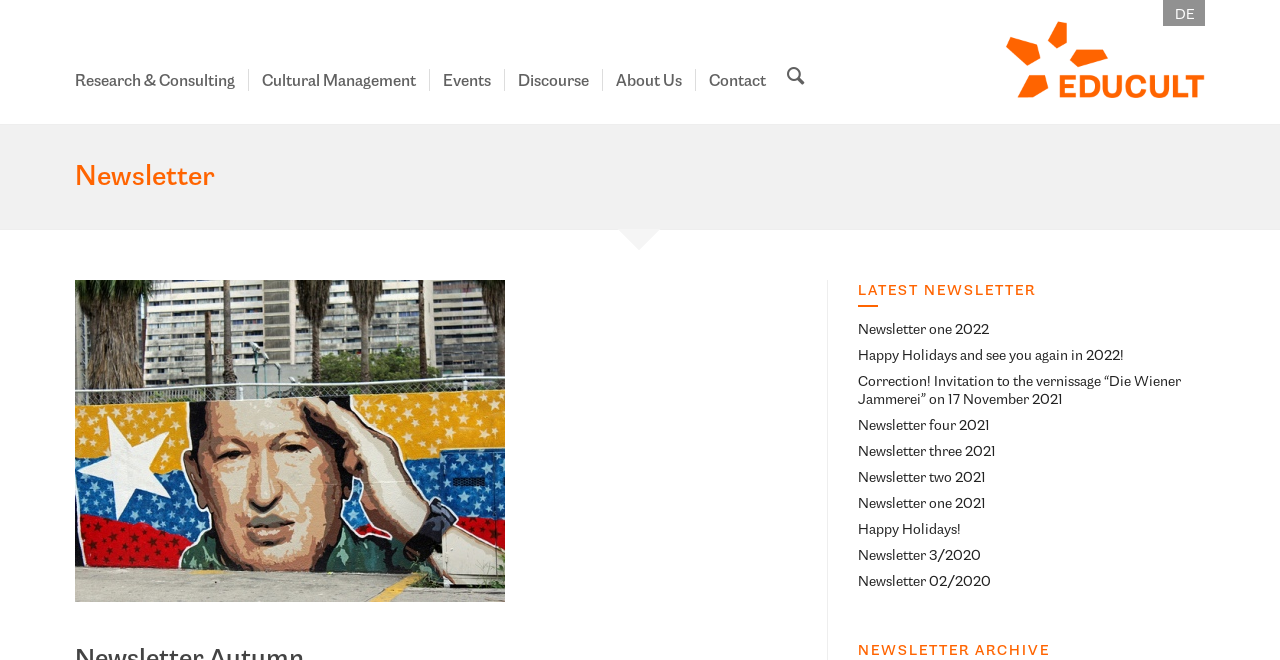Determine the bounding box coordinates of the clickable element to achieve the following action: 'Search for something'. Provide the coordinates as four float values between 0 and 1, formatted as [left, top, right, bottom].

[0.609, 0.0, 0.638, 0.188]